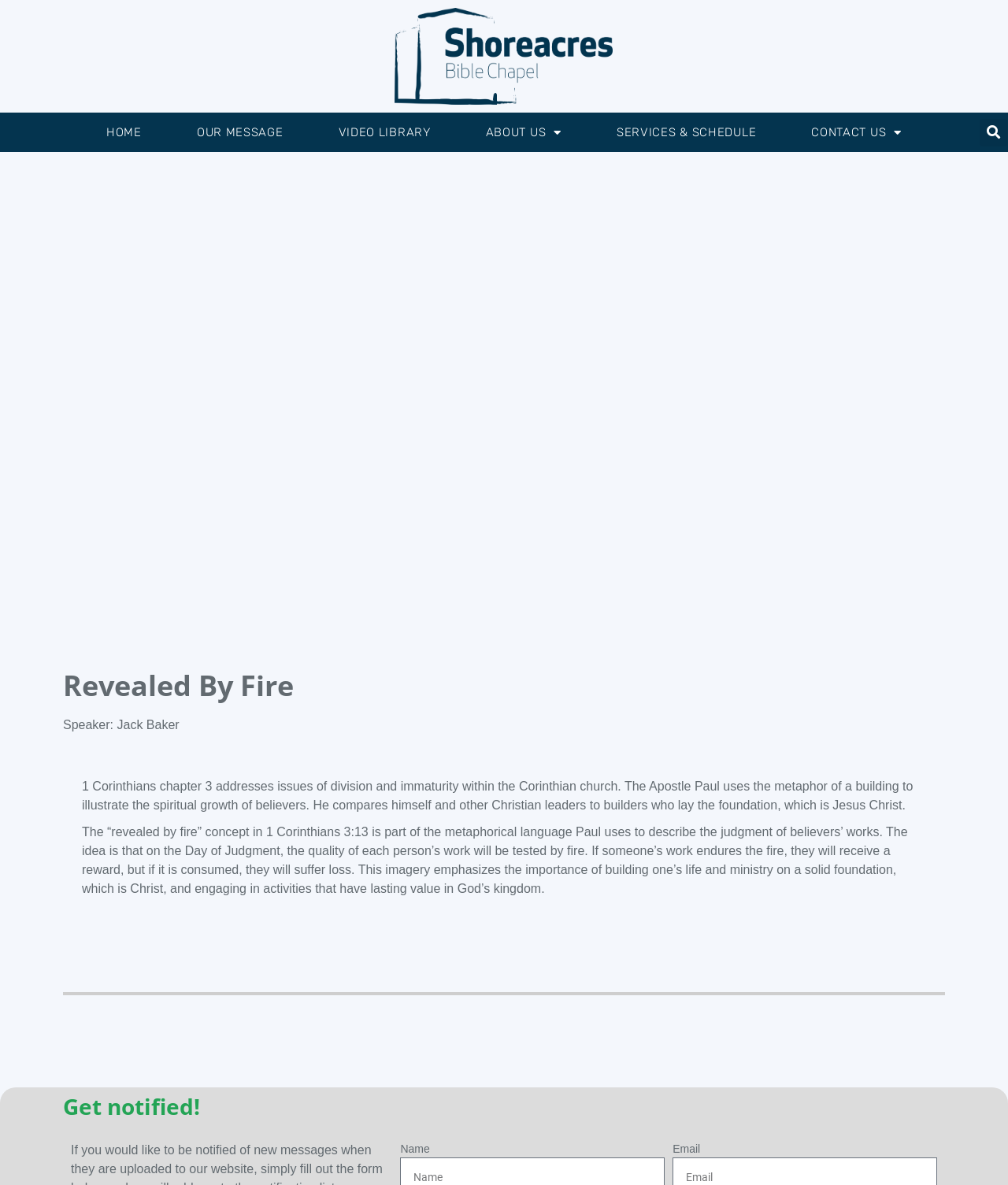Can you extract the primary headline text from the webpage?

Revealed By Fire